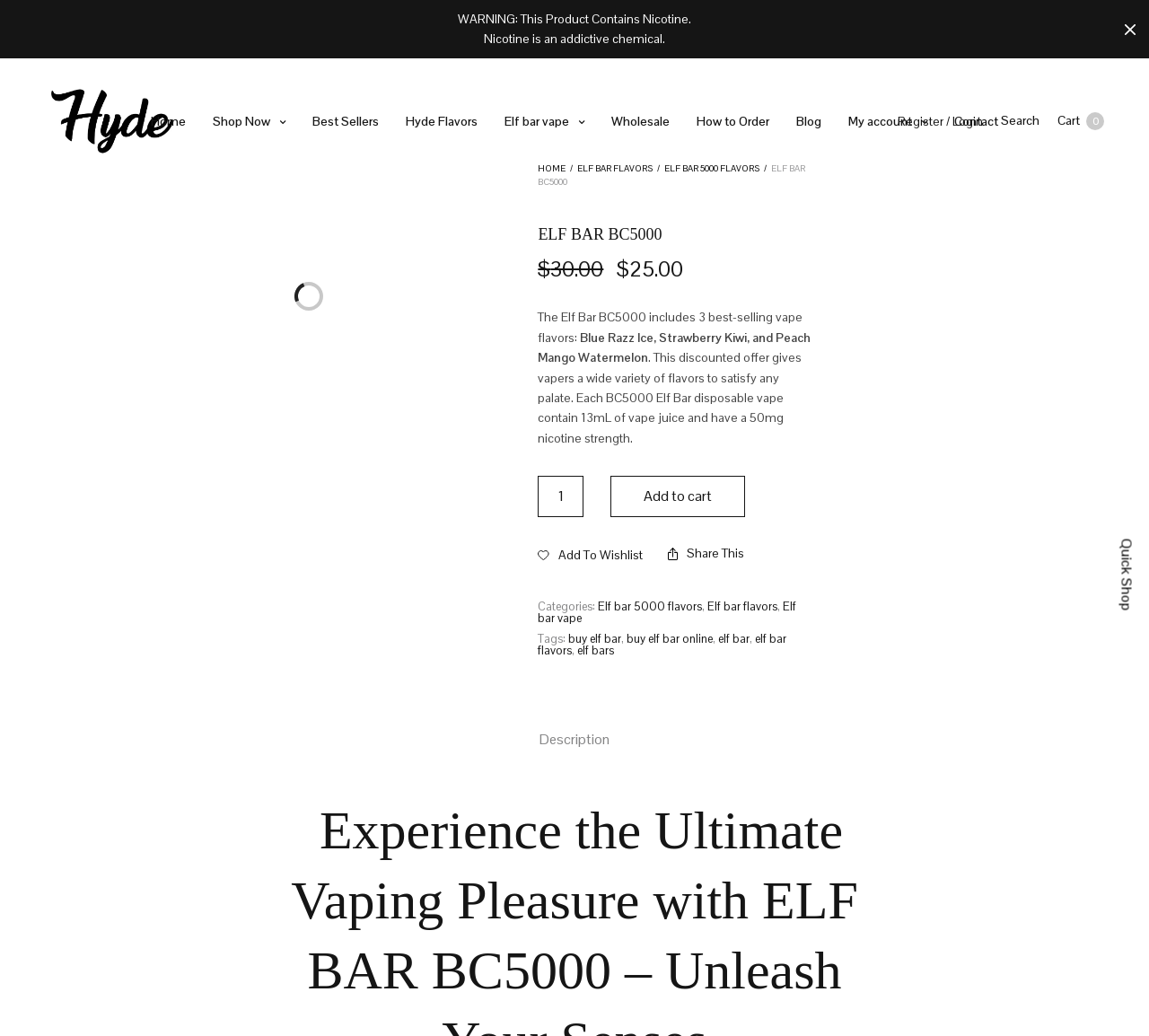Please identify the bounding box coordinates of the element's region that should be clicked to execute the following instruction: "Add the ELF BAR BC5000 to cart". The bounding box coordinates must be four float numbers between 0 and 1, i.e., [left, top, right, bottom].

[0.532, 0.459, 0.649, 0.499]